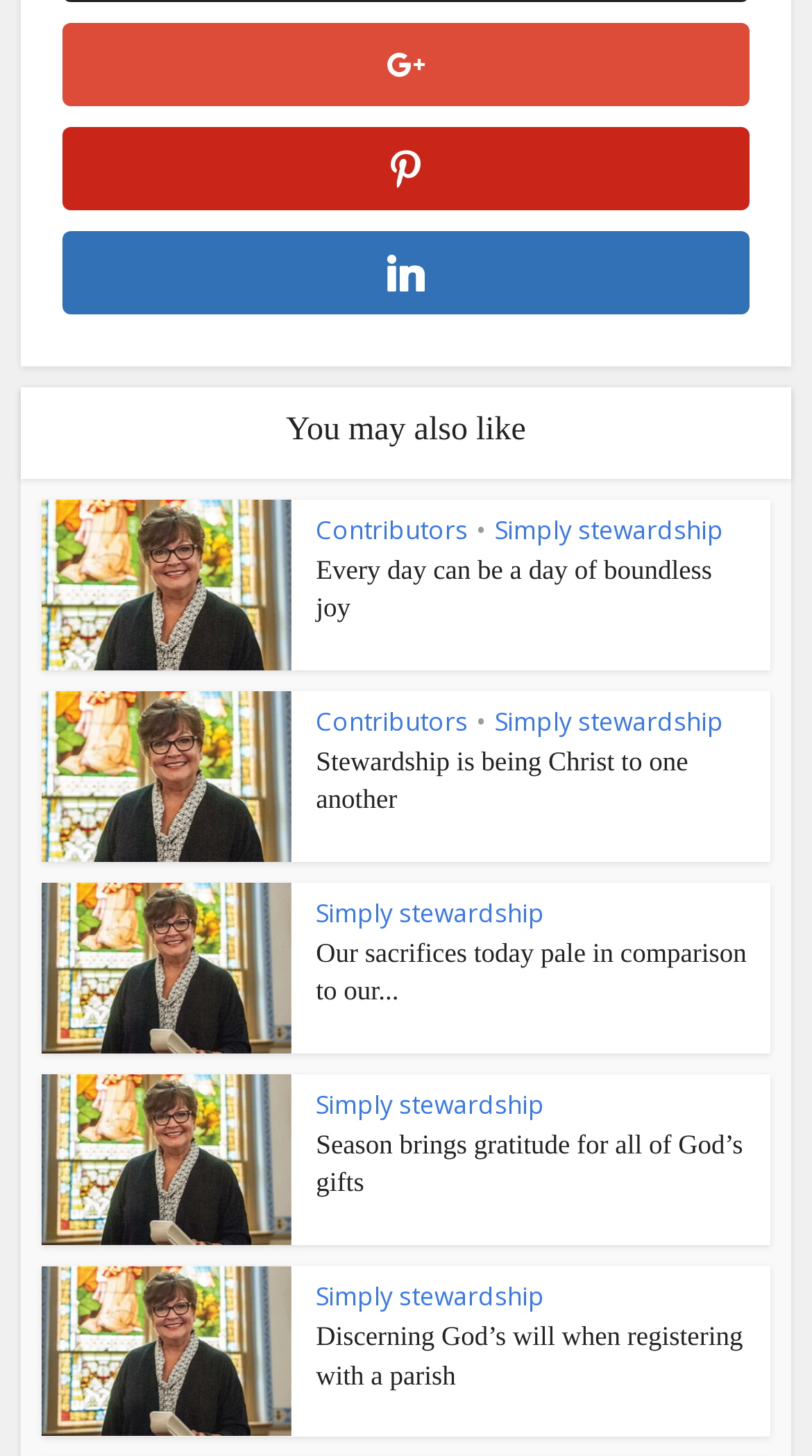What is the title of the section above the first article?
Look at the screenshot and respond with a single word or phrase.

You may also like